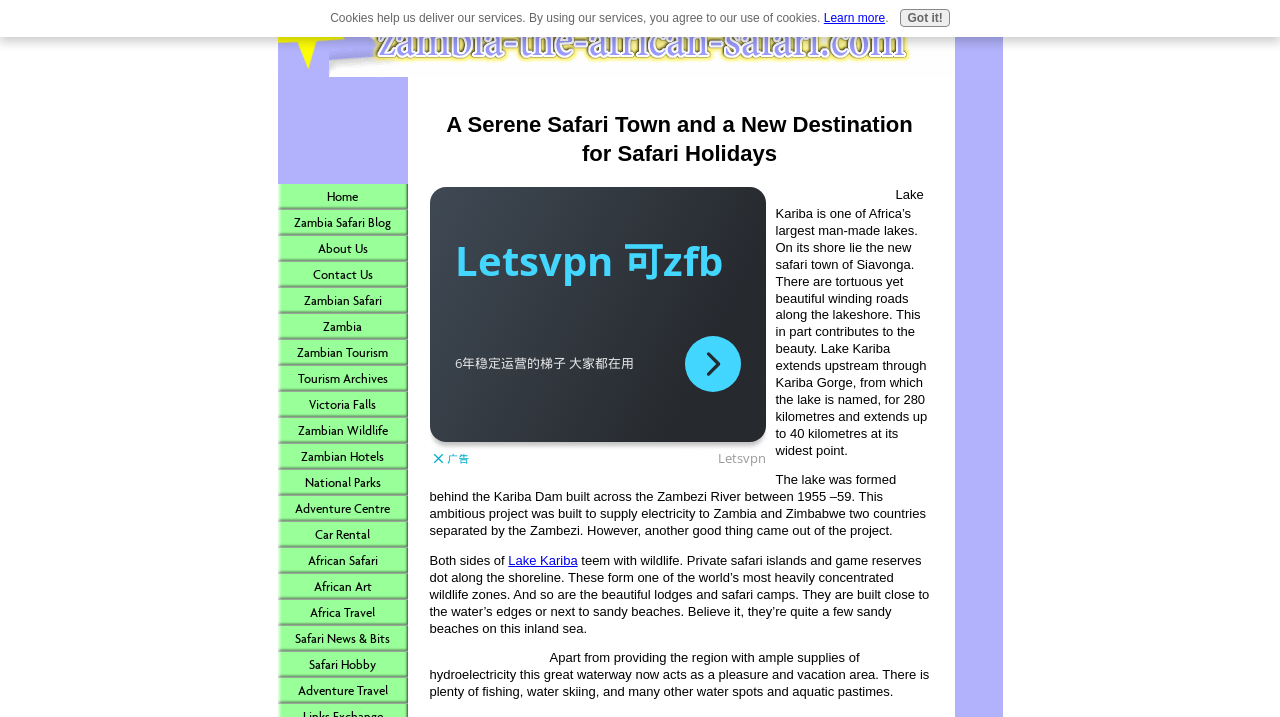Find the bounding box coordinates of the element to click in order to complete the given instruction: "Visit 'Adventure Centre'."

[0.217, 0.692, 0.318, 0.728]